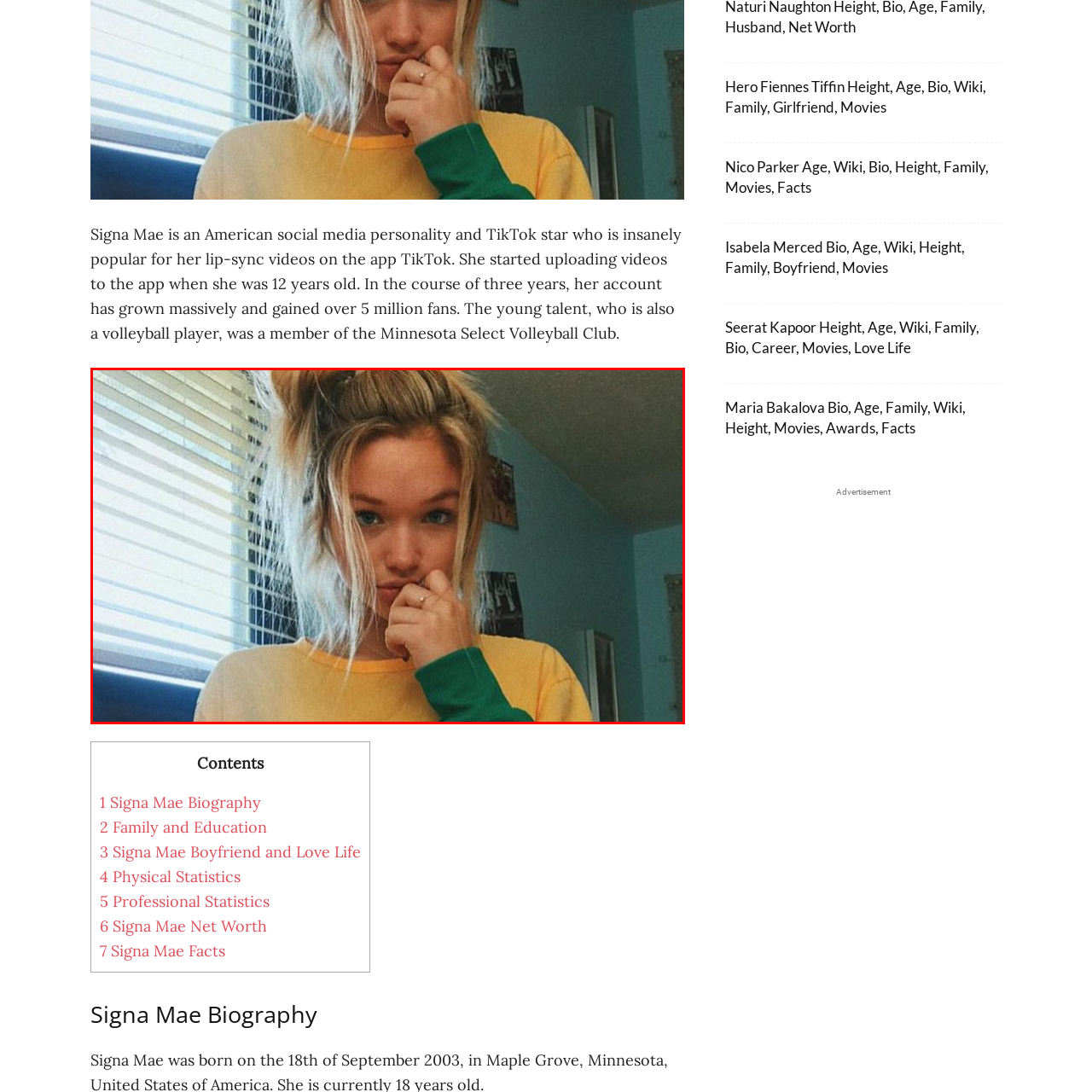What is Signa Mae's hairstyle in the image?
Examine the image highlighted by the red bounding box and provide a thorough and detailed answer based on your observations.

The caption states that Signa Mae's 'tousled blonde hair is styled in a casual high bun', which suggests that her hair is tied up in a relaxed and informal manner.